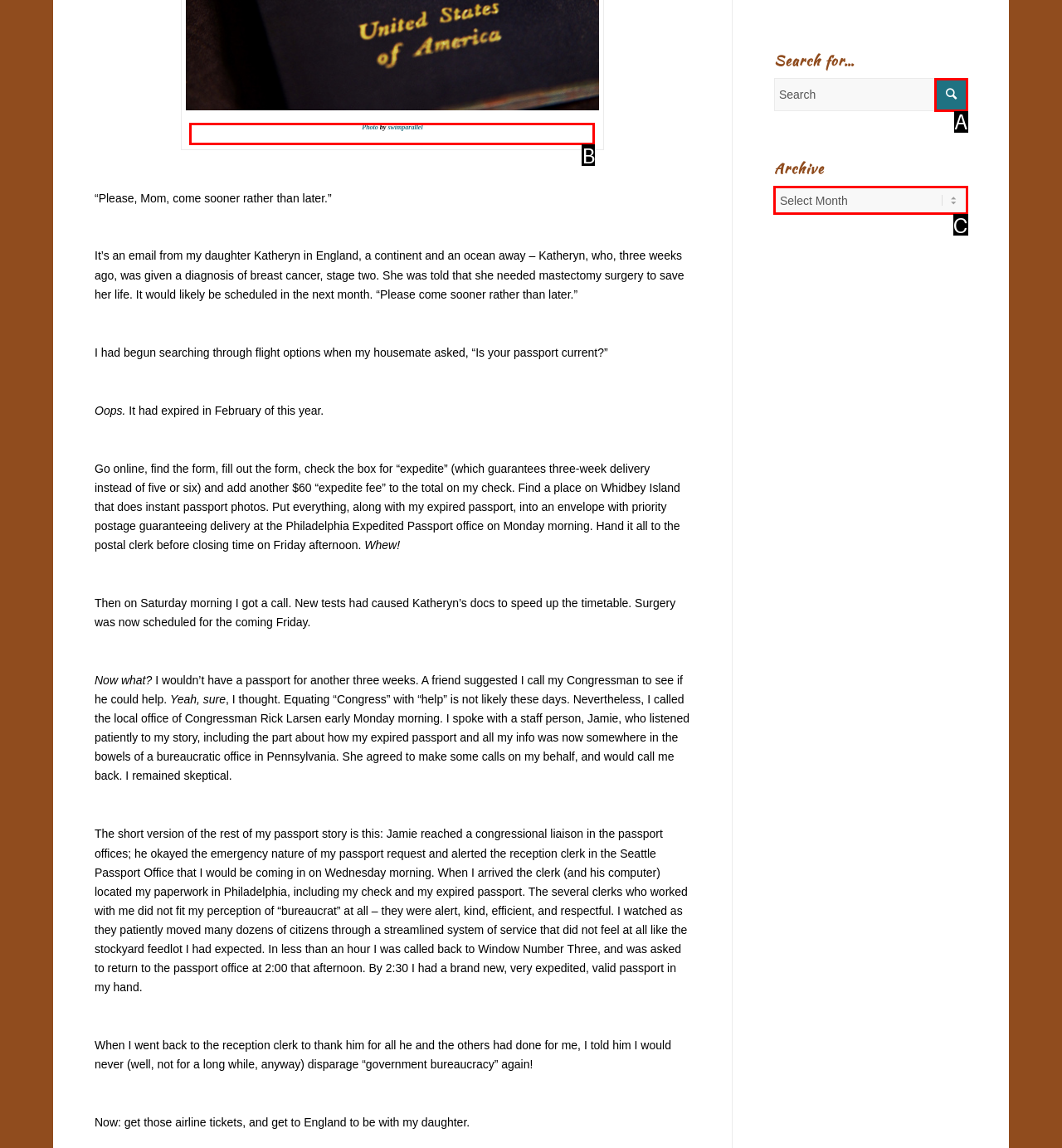Identify the HTML element that corresponds to the description: value=""
Provide the letter of the matching option from the given choices directly.

A